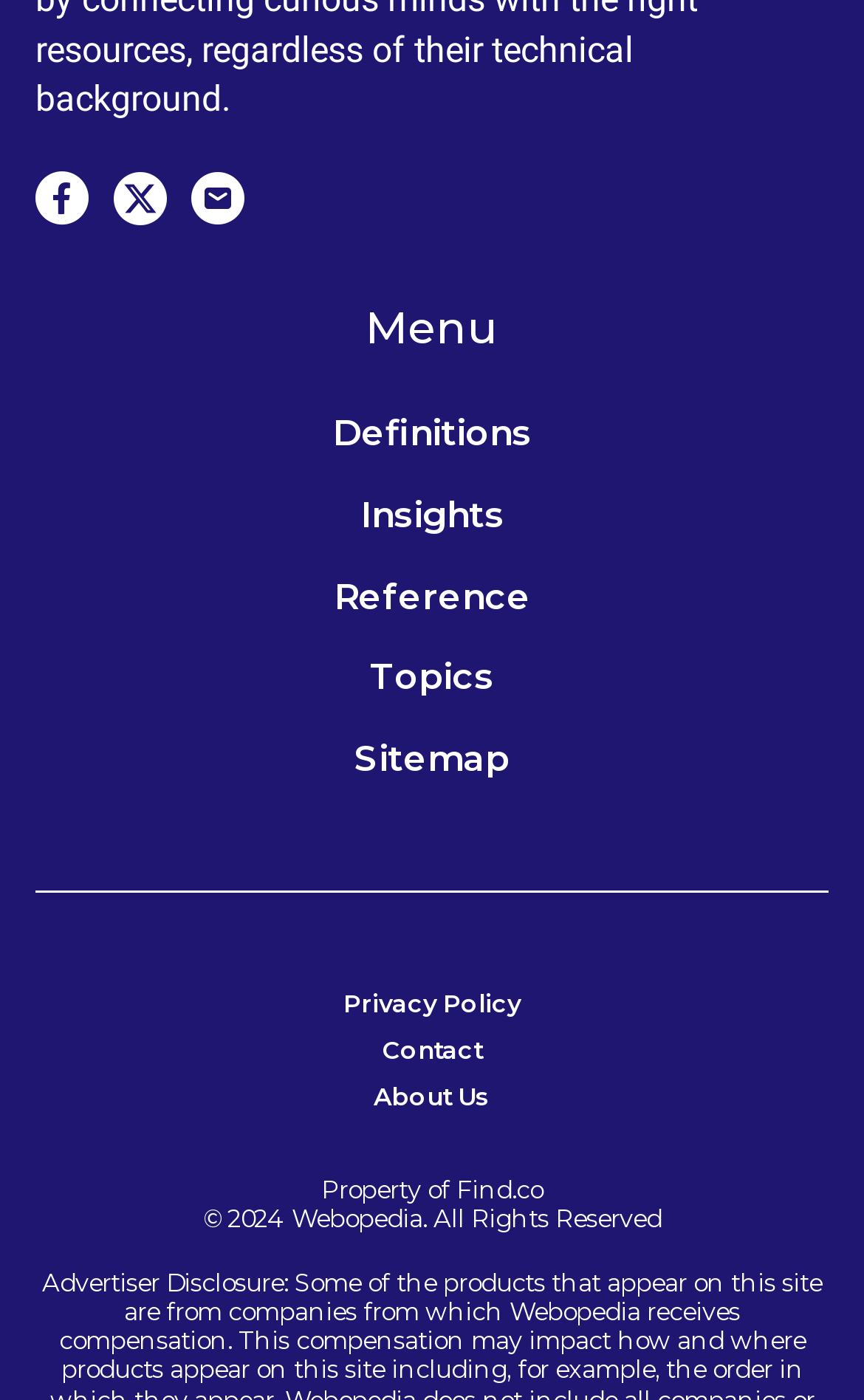Identify and provide the bounding box for the element described by: "About Us".

[0.01, 0.768, 0.99, 0.801]